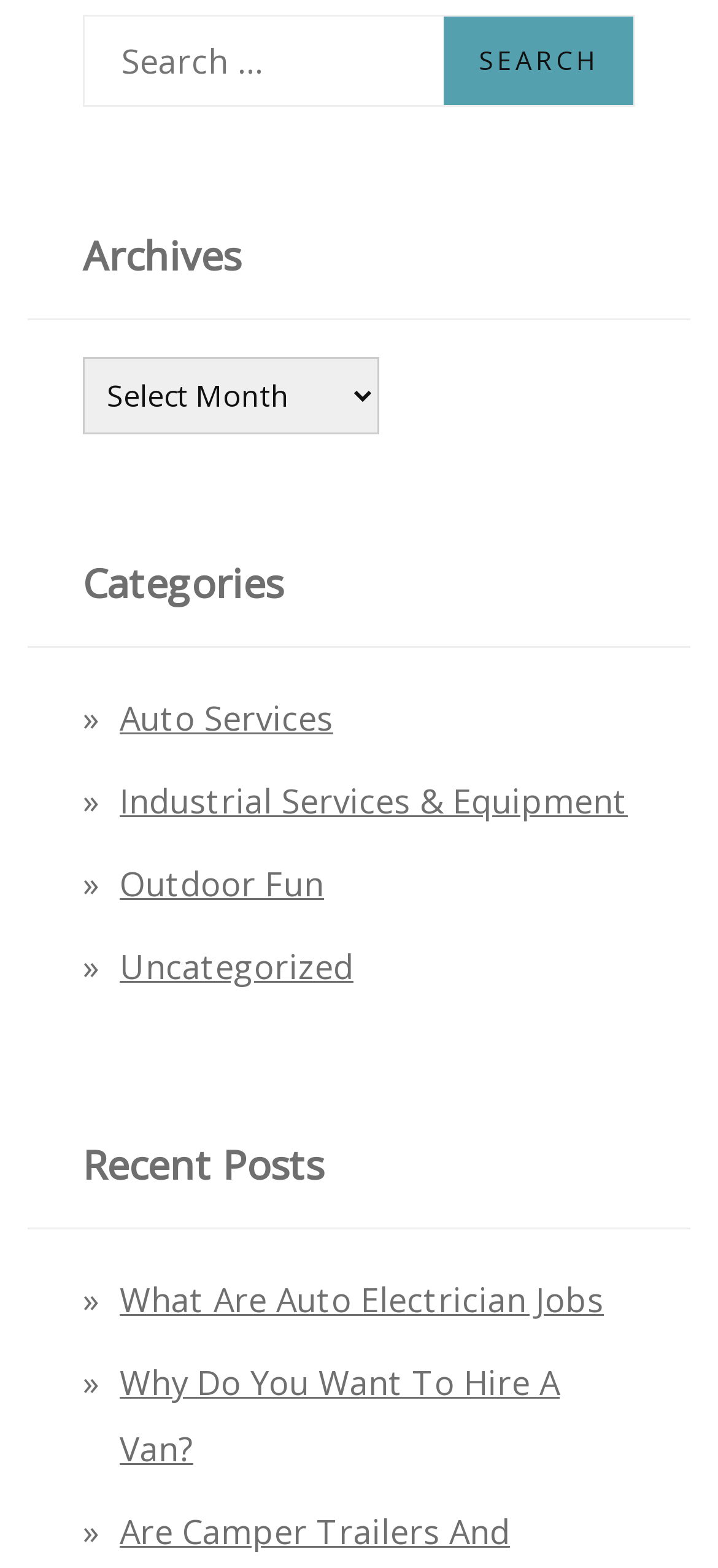Examine the image carefully and respond to the question with a detailed answer: 
How many categories are listed?

The categories are listed below the 'Categories' heading, and there are four links: 'Auto Services', 'Industrial Services & Equipment', 'Outdoor Fun', and 'Uncategorized'.